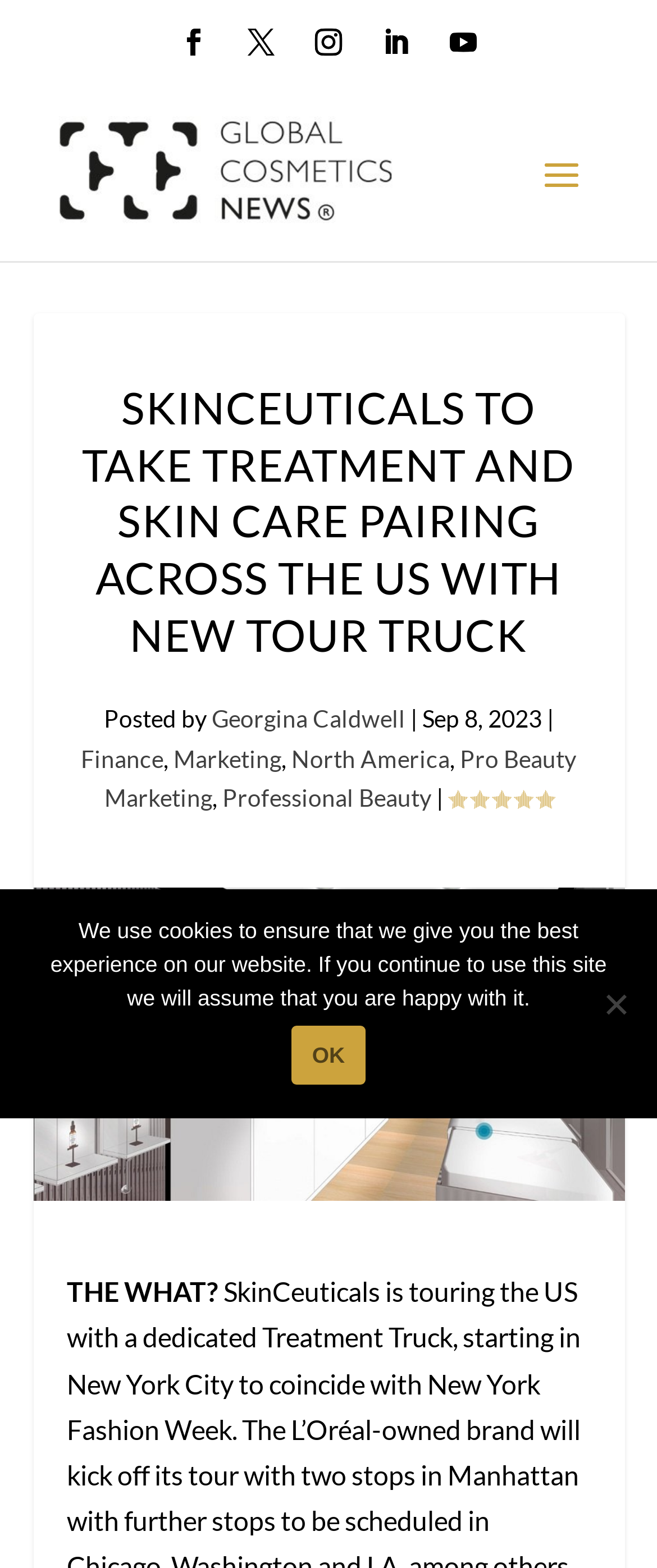Please provide a detailed answer to the question below by examining the image:
Who is the author of the article?

The author's name is mentioned in the text 'Posted by Georgina Caldwell' which is located below the heading.